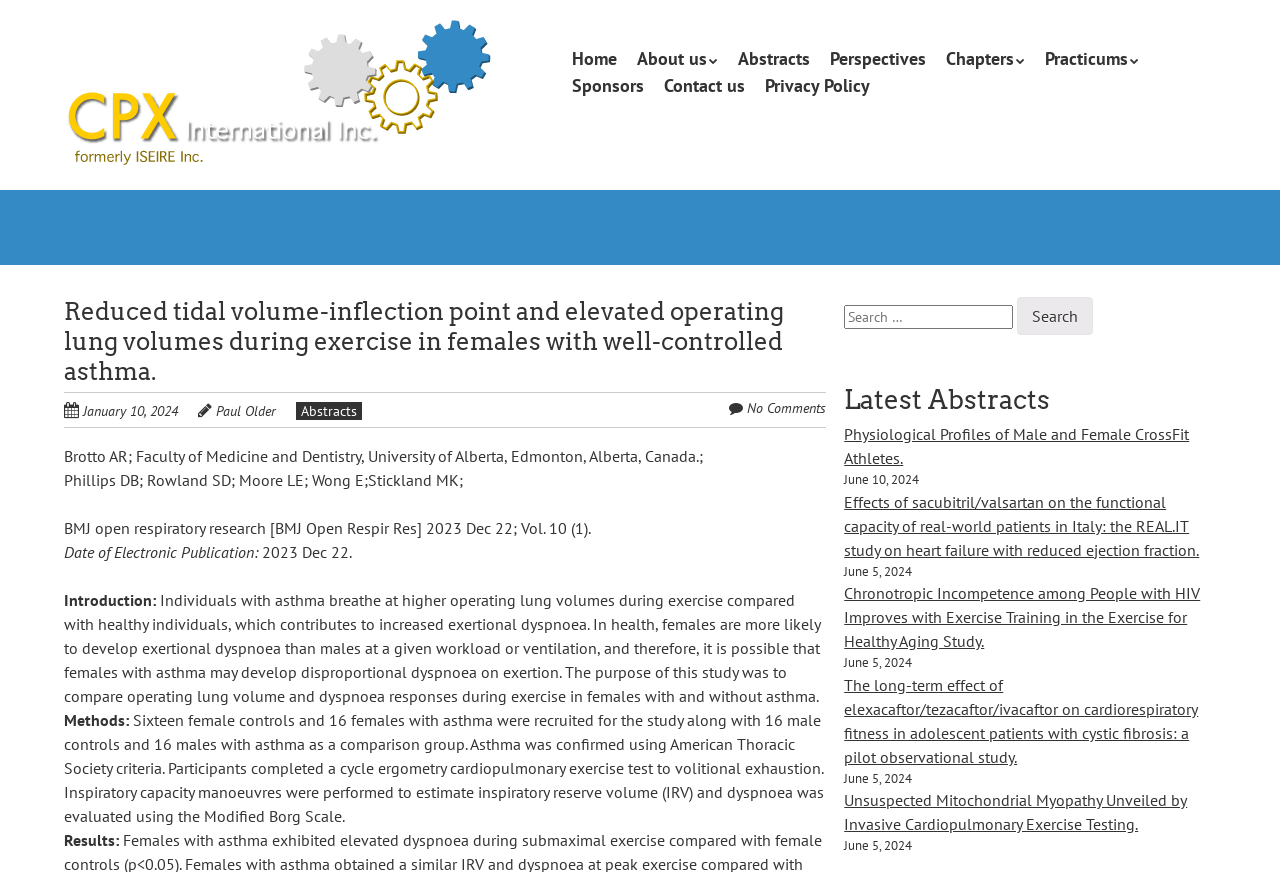Specify the bounding box coordinates of the element's region that should be clicked to achieve the following instruction: "Click on the 'Contact us' link". The bounding box coordinates consist of four float numbers between 0 and 1, in the format [left, top, right, bottom].

[0.518, 0.083, 0.582, 0.114]